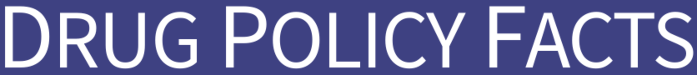What is the tone of the webpage?
Answer with a single word or phrase by referring to the visual content.

professional and straightforward